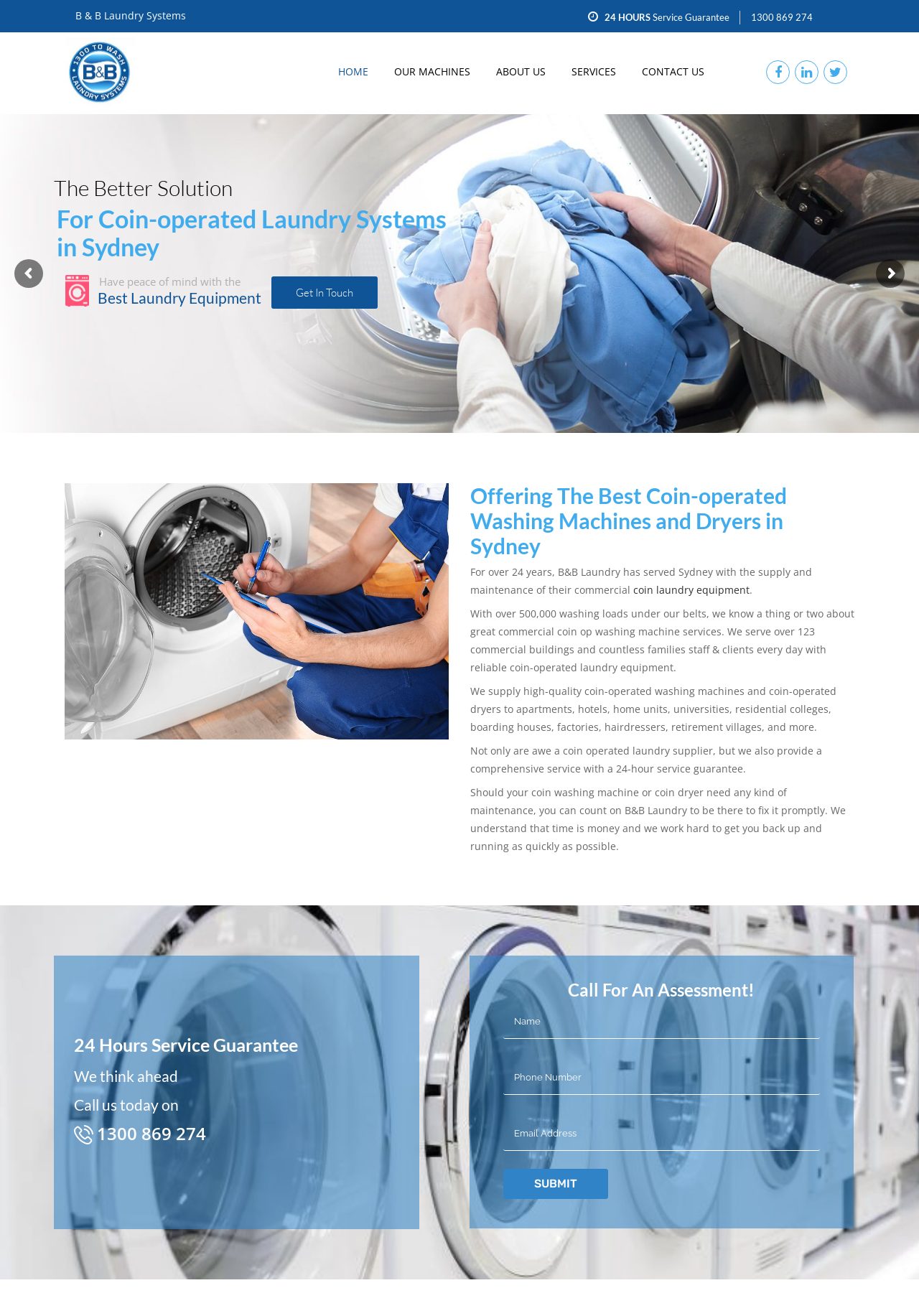Identify the webpage's primary heading and generate its text.

Offering The Best Coin-operated Washing Machines and Dryers in Sydney